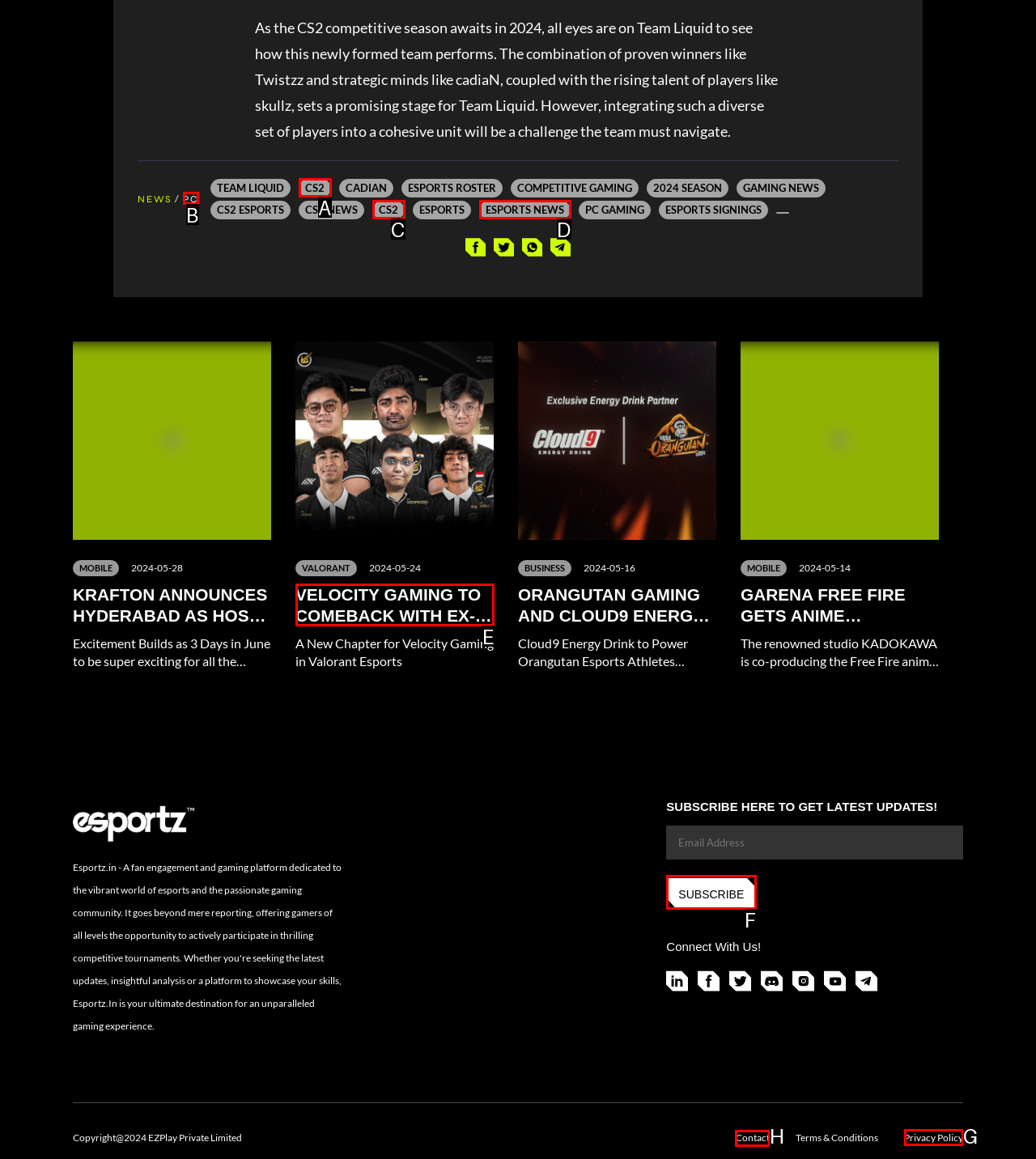To execute the task: Contact us, which one of the highlighted HTML elements should be clicked? Answer with the option's letter from the choices provided.

H